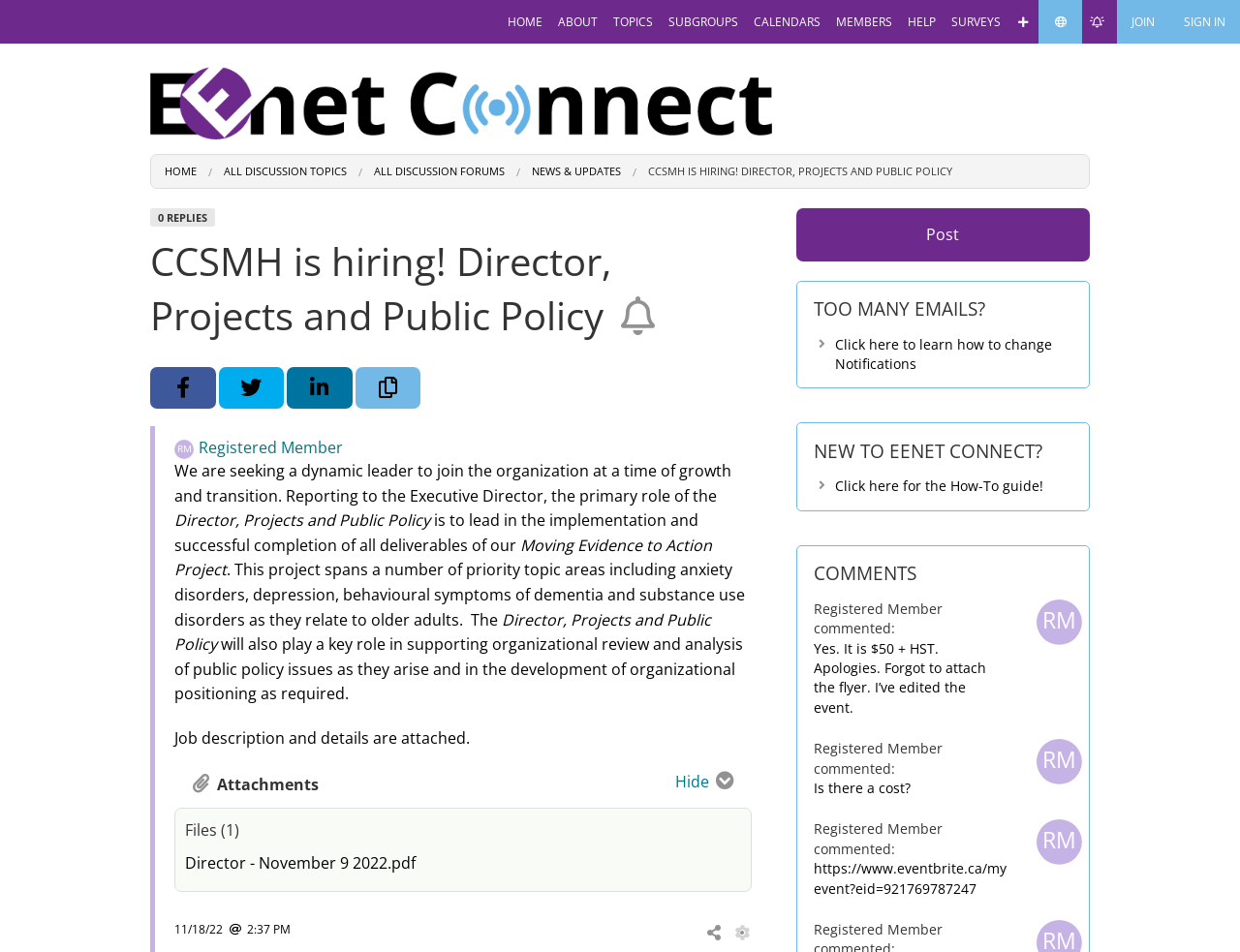Reply to the question with a single word or phrase:
What is the date and time of the topic posting?

11/18/22 2:37 PM